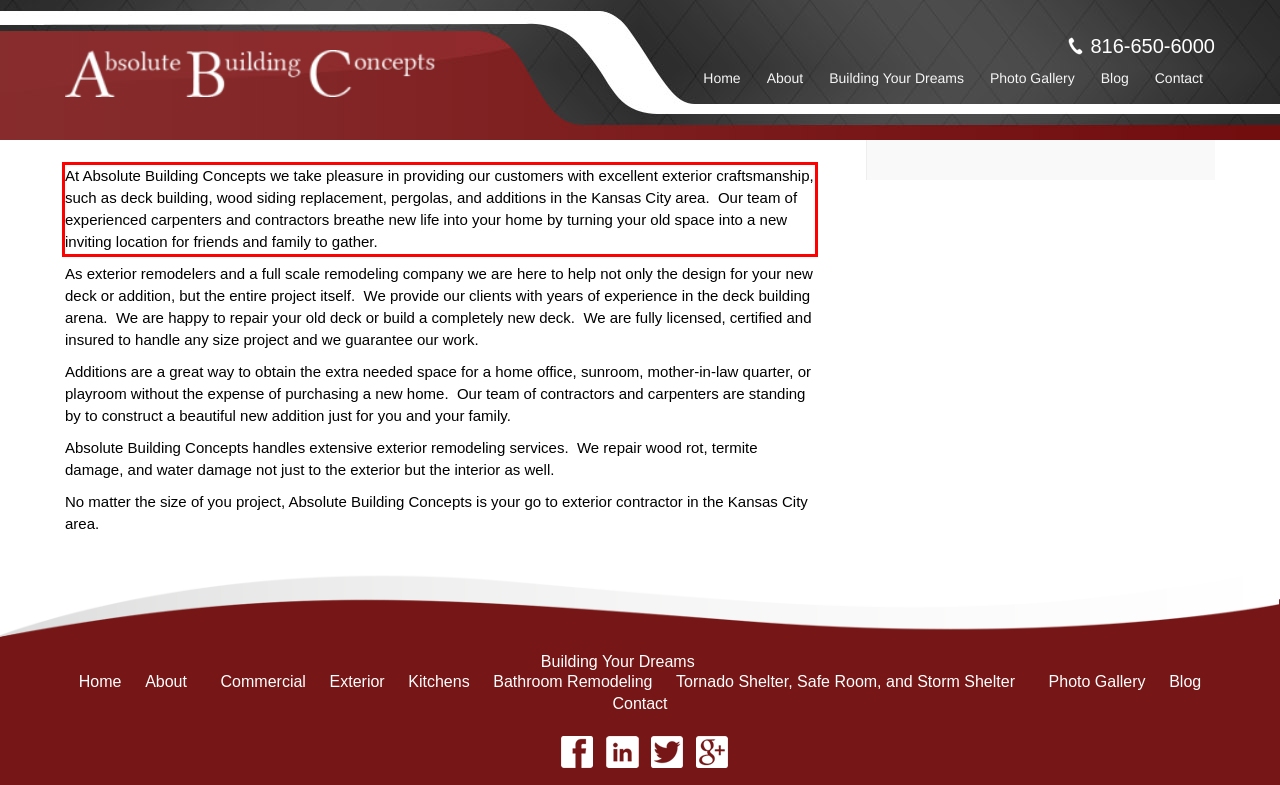Identify the text within the red bounding box on the webpage screenshot and generate the extracted text content.

At Absolute Building Concepts we take pleasure in providing our customers with excellent exterior craftsmanship, such as deck building, wood siding replacement, pergolas, and additions in the Kansas City area. Our team of experienced carpenters and contractors breathe new life into your home by turning your old space into a new inviting location for friends and family to gather.